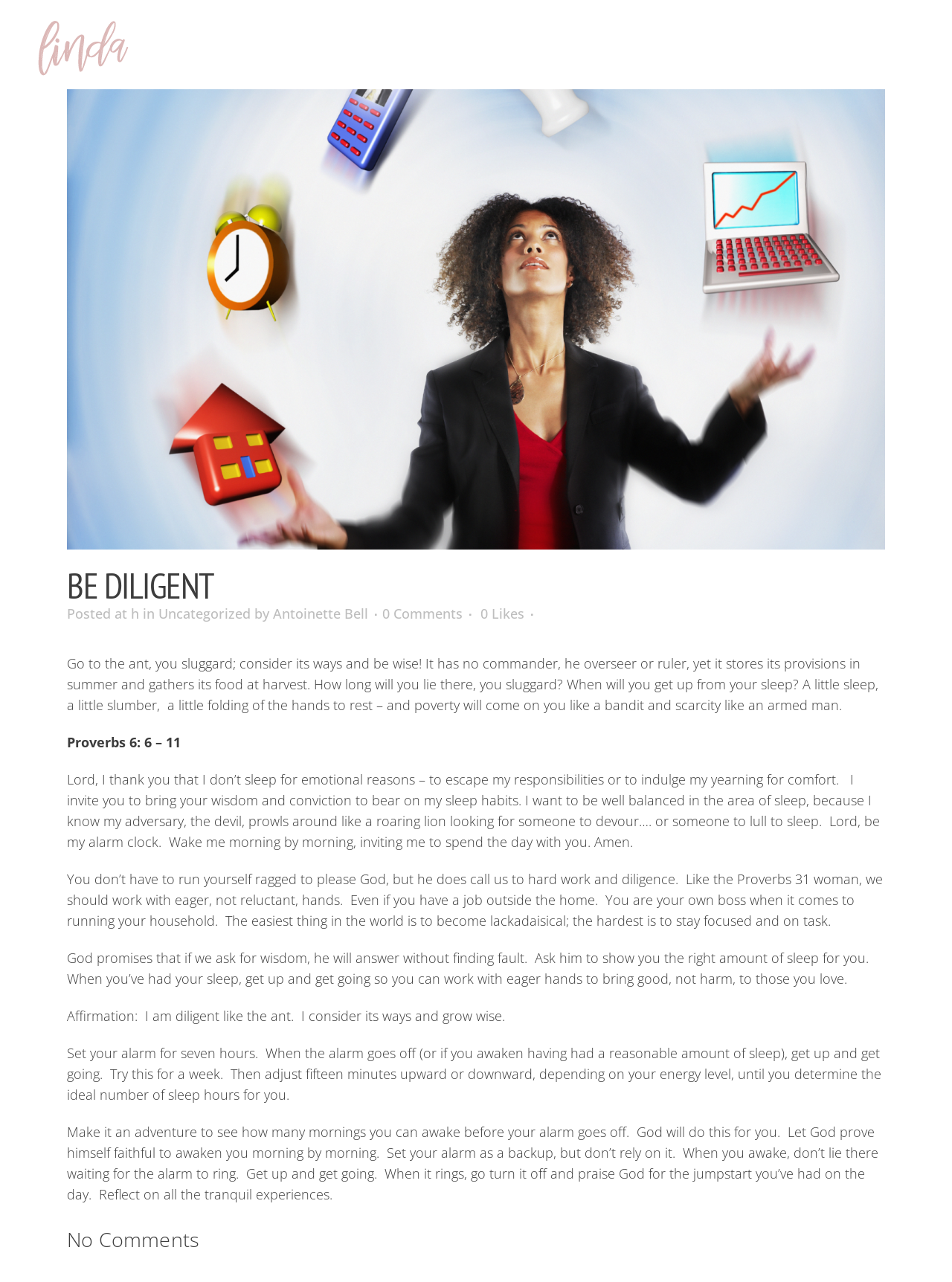What is the Bible verse mentioned in the blog post?
Look at the image and construct a detailed response to the question.

I found the answer by reading the blog post's content, which quotes Proverbs 6:6-11 and uses it to illustrate the importance of diligence.